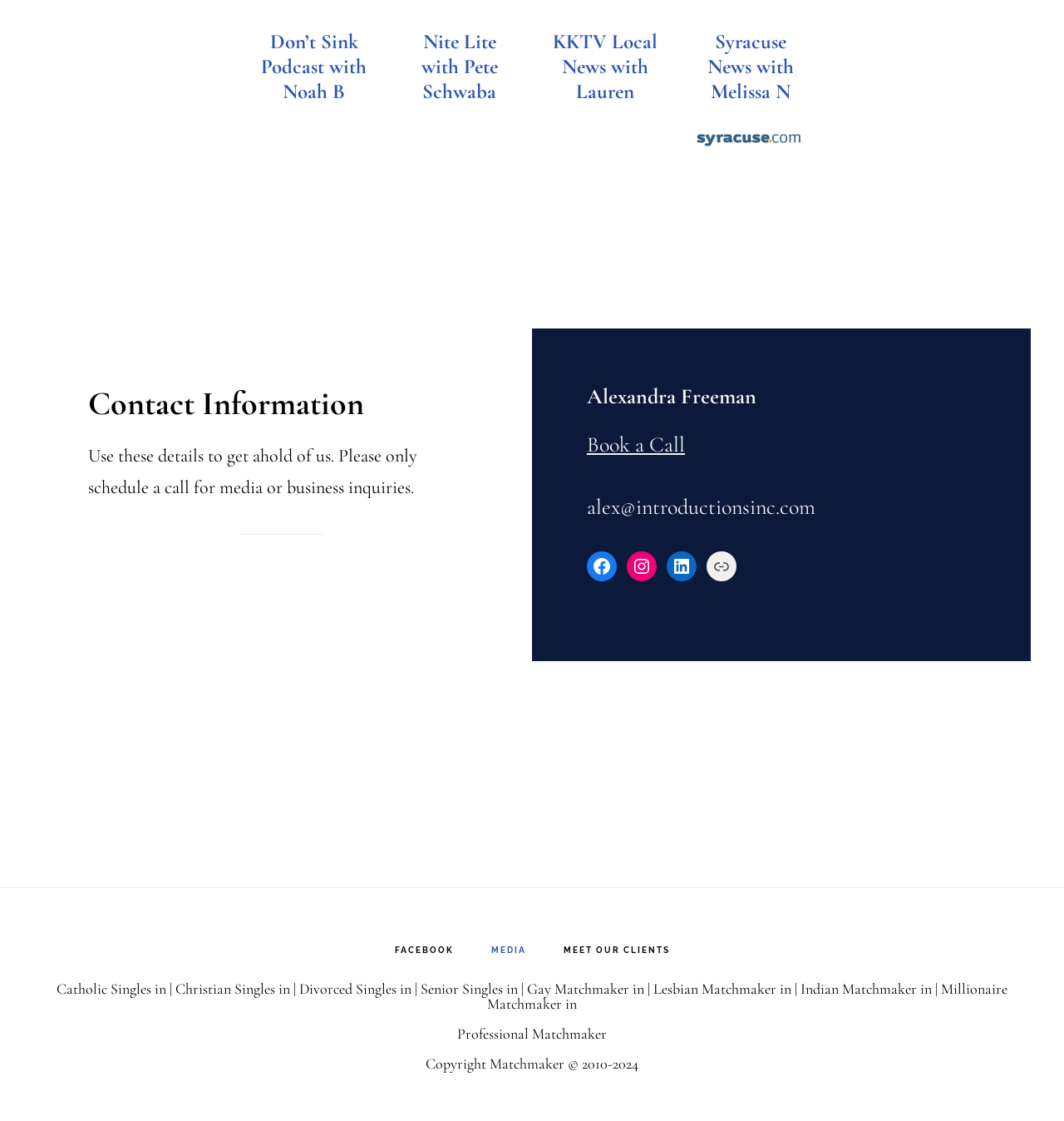Please identify the bounding box coordinates of the element's region that should be clicked to execute the following instruction: "Visit Facebook". The bounding box coordinates must be four float numbers between 0 and 1, i.e., [left, top, right, bottom].

[0.552, 0.492, 0.58, 0.519]